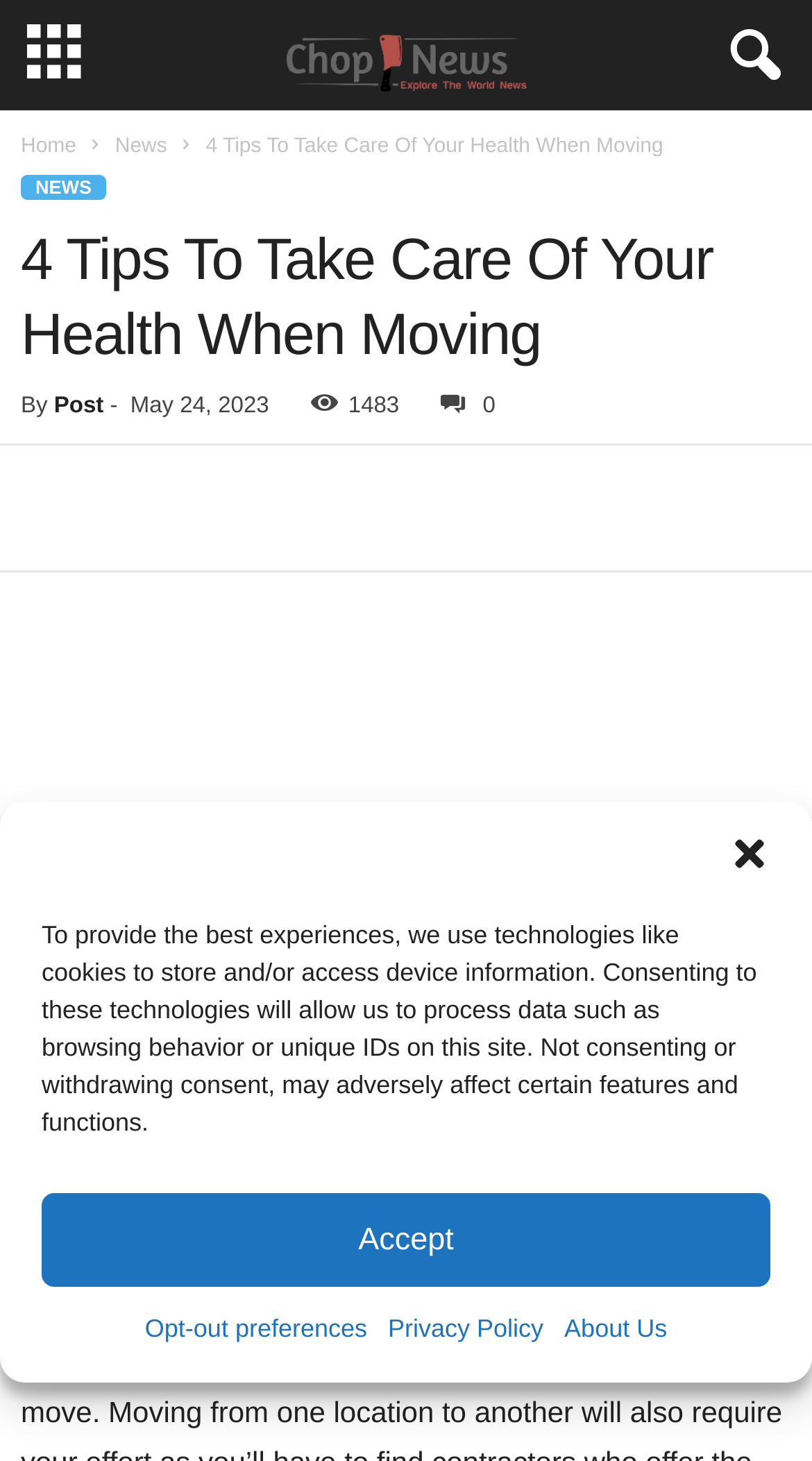Indicate the bounding box coordinates of the clickable region to achieve the following instruction: "Go to Home page."

[0.026, 0.093, 0.094, 0.108]